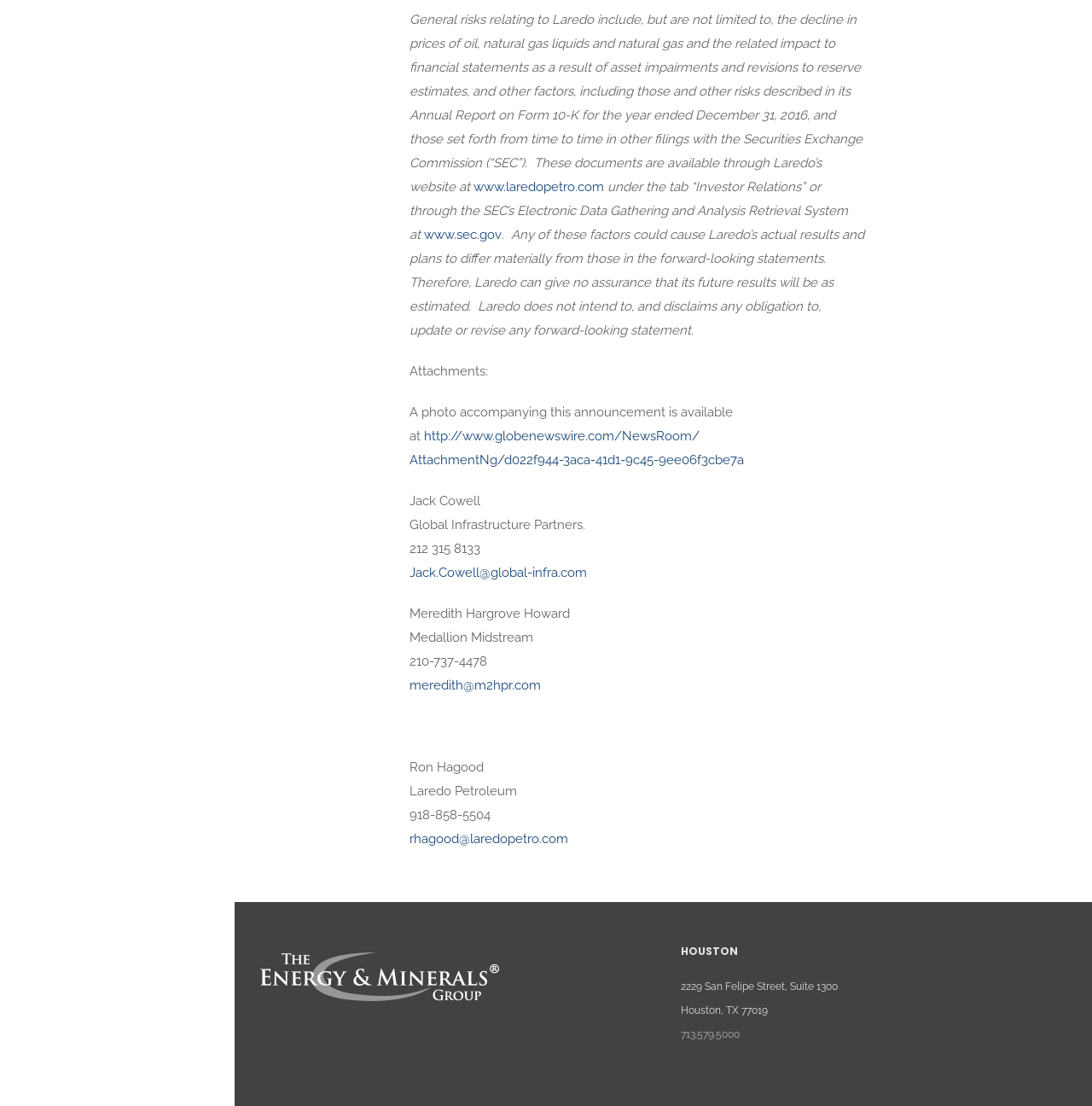Please look at the image and answer the question with a detailed explanation: What is the company's website?

The company's website can be found in the text 'These documents are available through Laredo’s website at www.laredopetro.com' which is located in the first paragraph of the webpage.